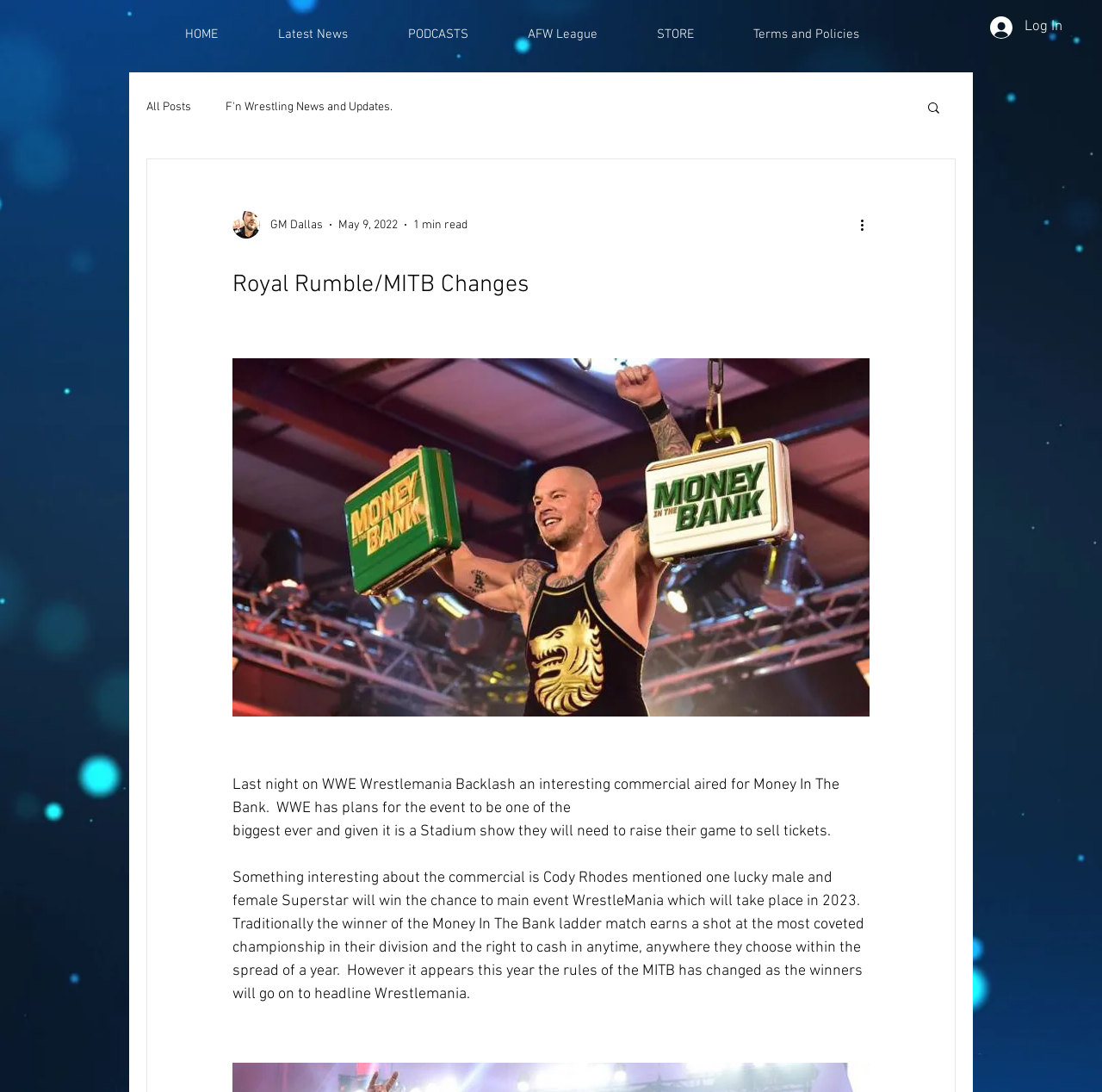What is the event mentioned in the article?
Using the details from the image, give an elaborate explanation to answer the question.

I found the event mentioned in the article by reading the StaticText elements which describe the content of the article, specifically the sentence 'Last night on WWE Wrestlemania Backlash an interesting commercial aired for Money In The Bank'.